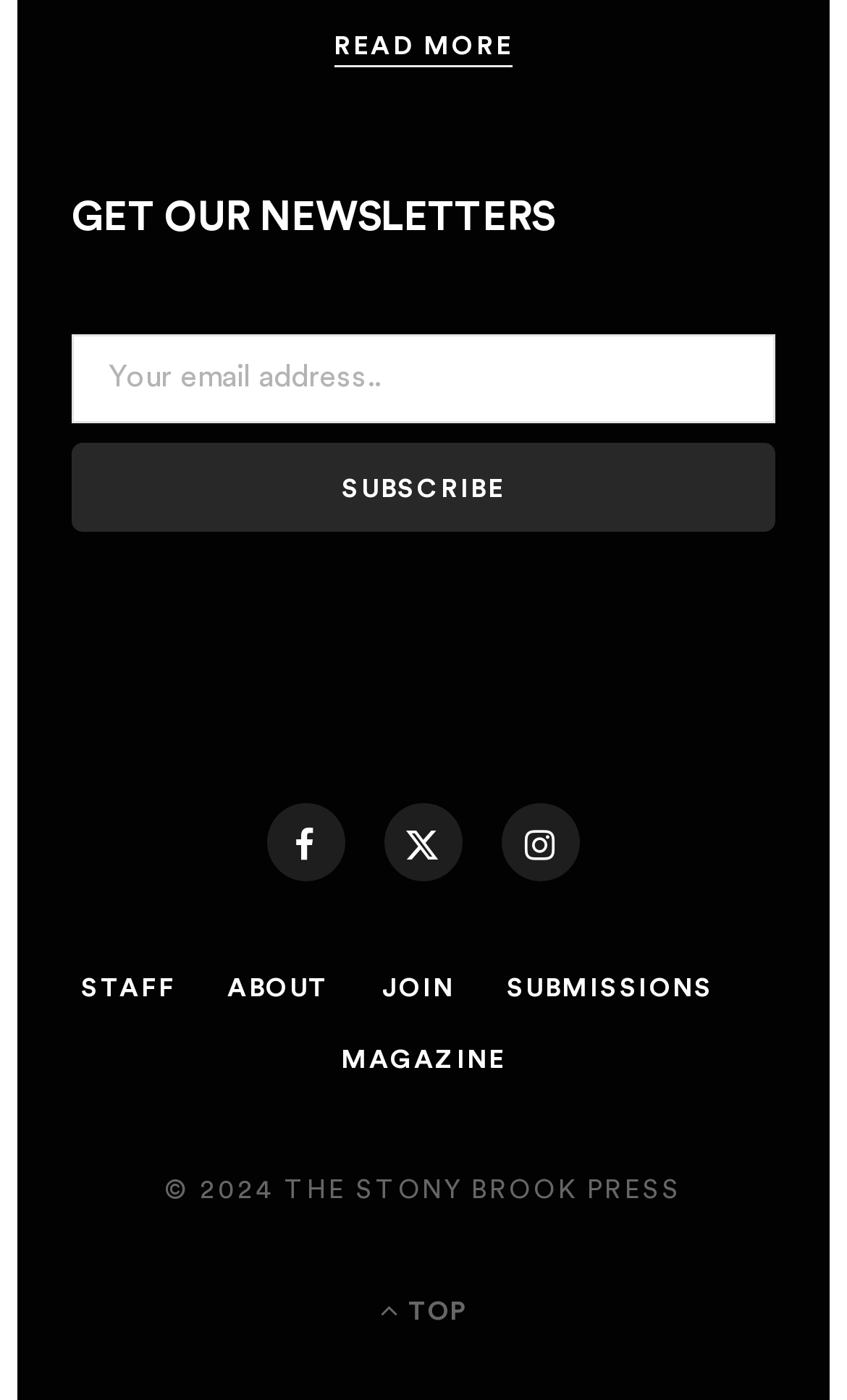Locate the bounding box coordinates of the UI element described by: "name="EMAIL" placeholder="Your email address.."". Provide the coordinates as four float numbers between 0 and 1, formatted as [left, top, right, bottom].

[0.085, 0.239, 0.915, 0.302]